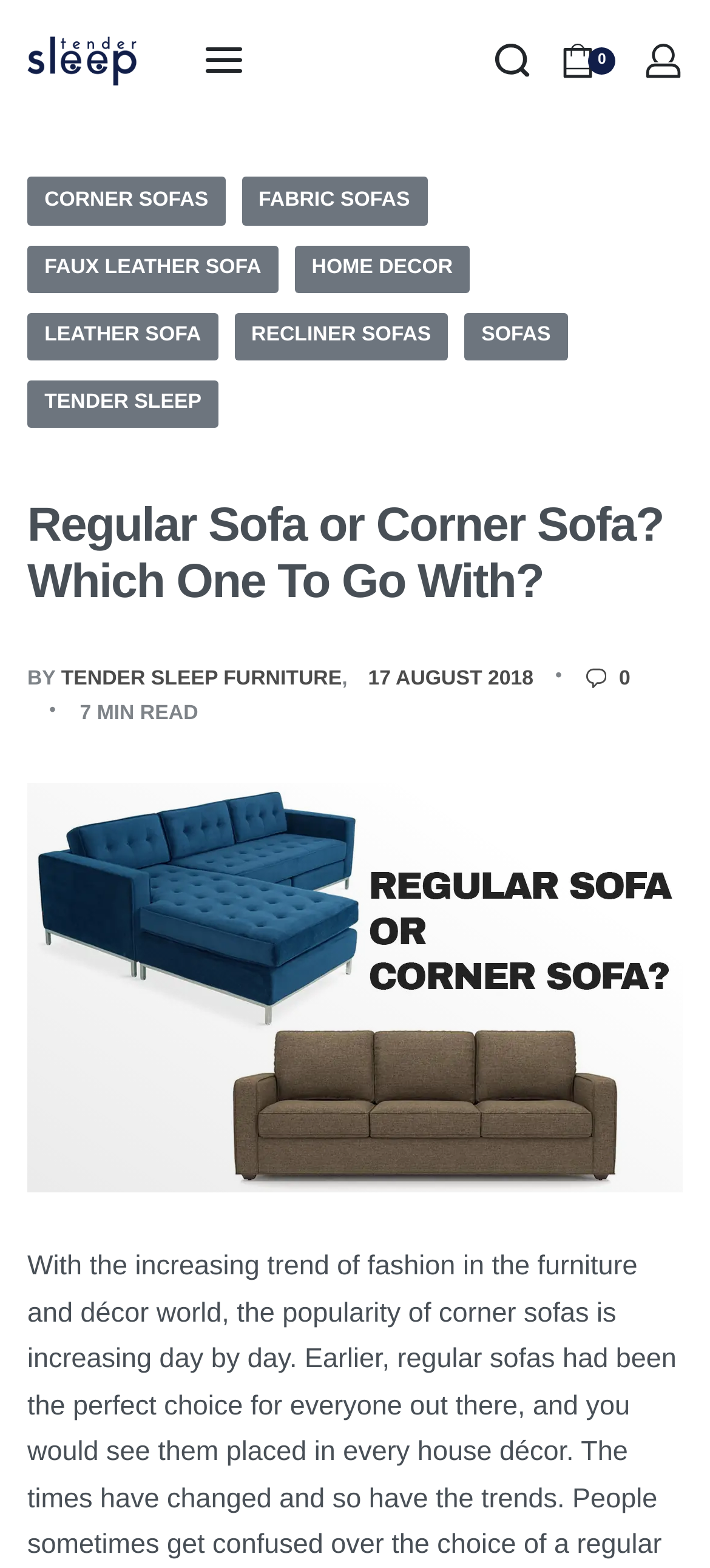Provide the bounding box coordinates of the HTML element this sentence describes: "Faux Leather Sofa". The bounding box coordinates consist of four float numbers between 0 and 1, i.e., [left, top, right, bottom].

[0.038, 0.156, 0.392, 0.187]